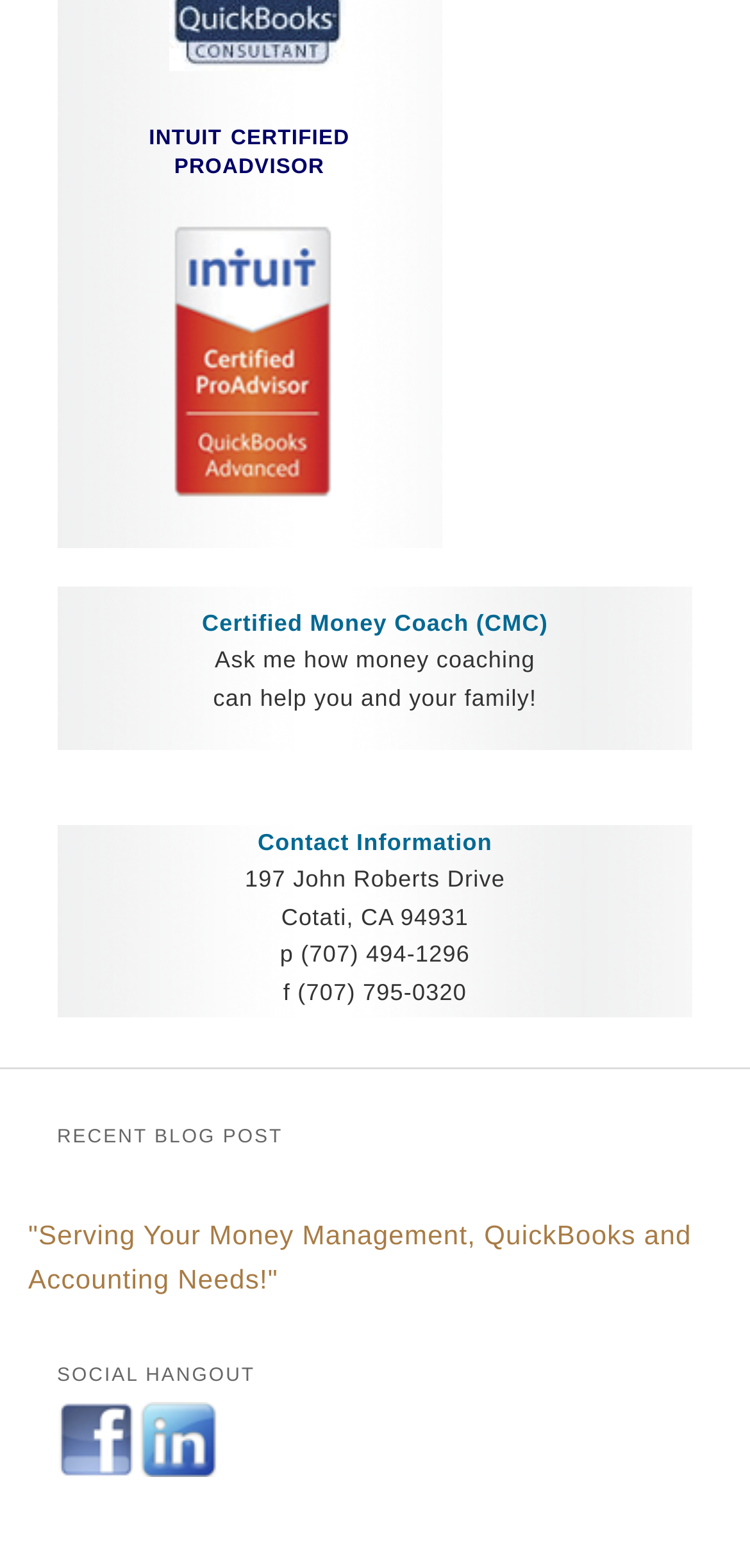Please give a short response to the question using one word or a phrase:
What is the phone number of the contact?

(707) 494-1296